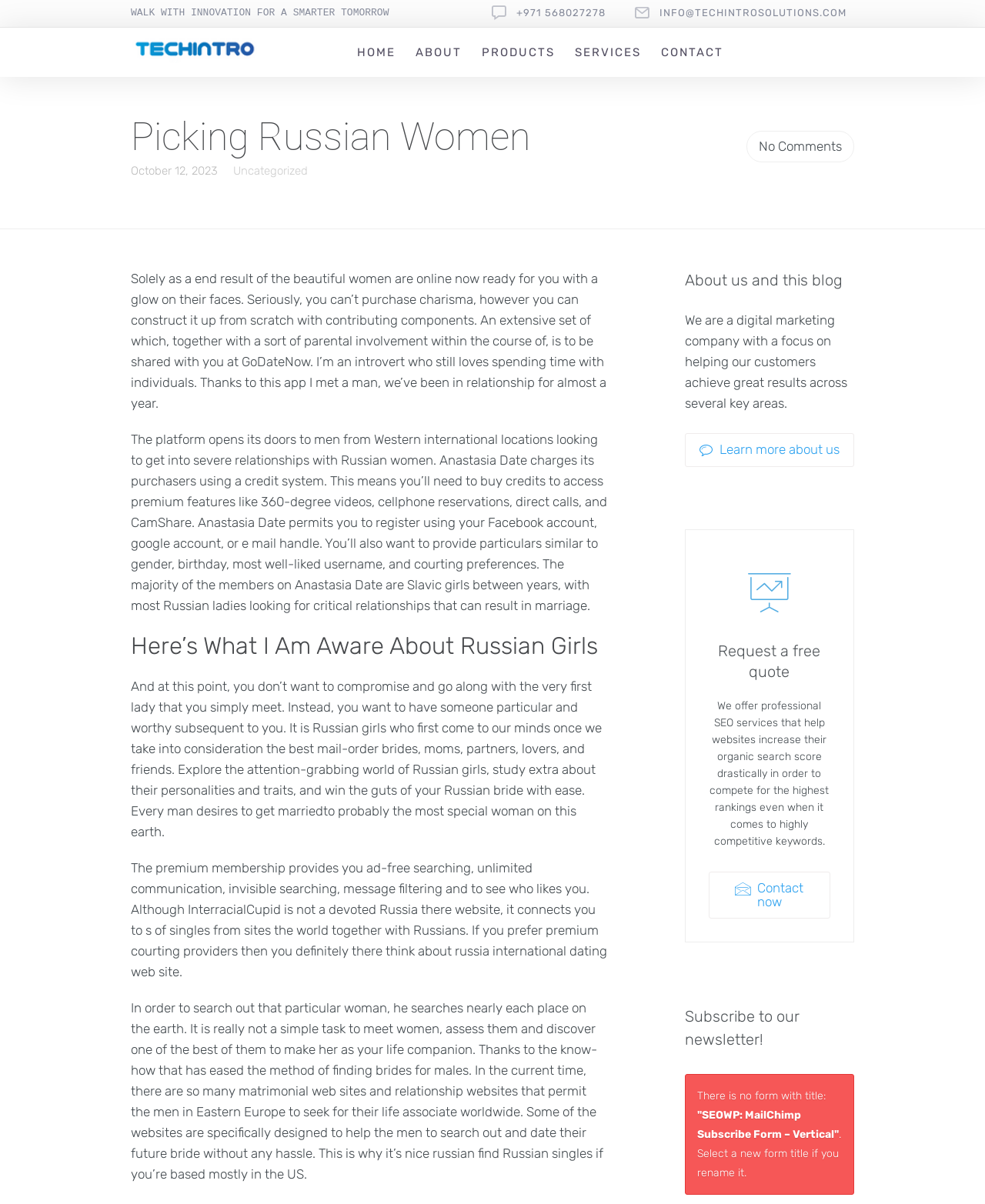Utilize the details in the image to give a detailed response to the question: What is the company's SEO service goal?

According to the 'Request a free quote' section, the company offers professional SEO services that help websites increase their organic search score drastically, even for highly competitive keywords. This indicates that the company's SEO service goal is to increase organic search score.